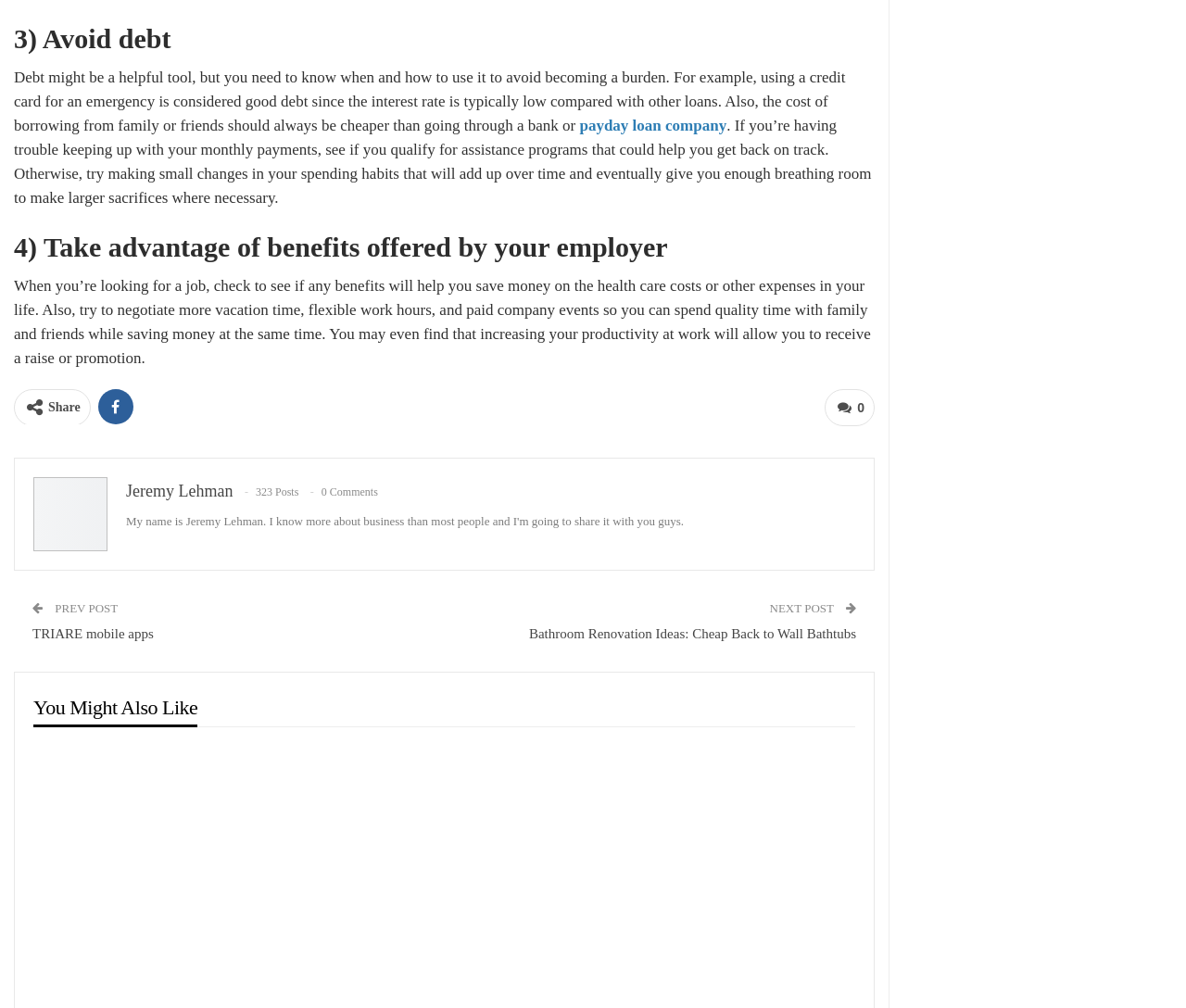Please specify the bounding box coordinates of the region to click in order to perform the following instruction: "Click on 'payday loan company'".

[0.489, 0.115, 0.613, 0.133]